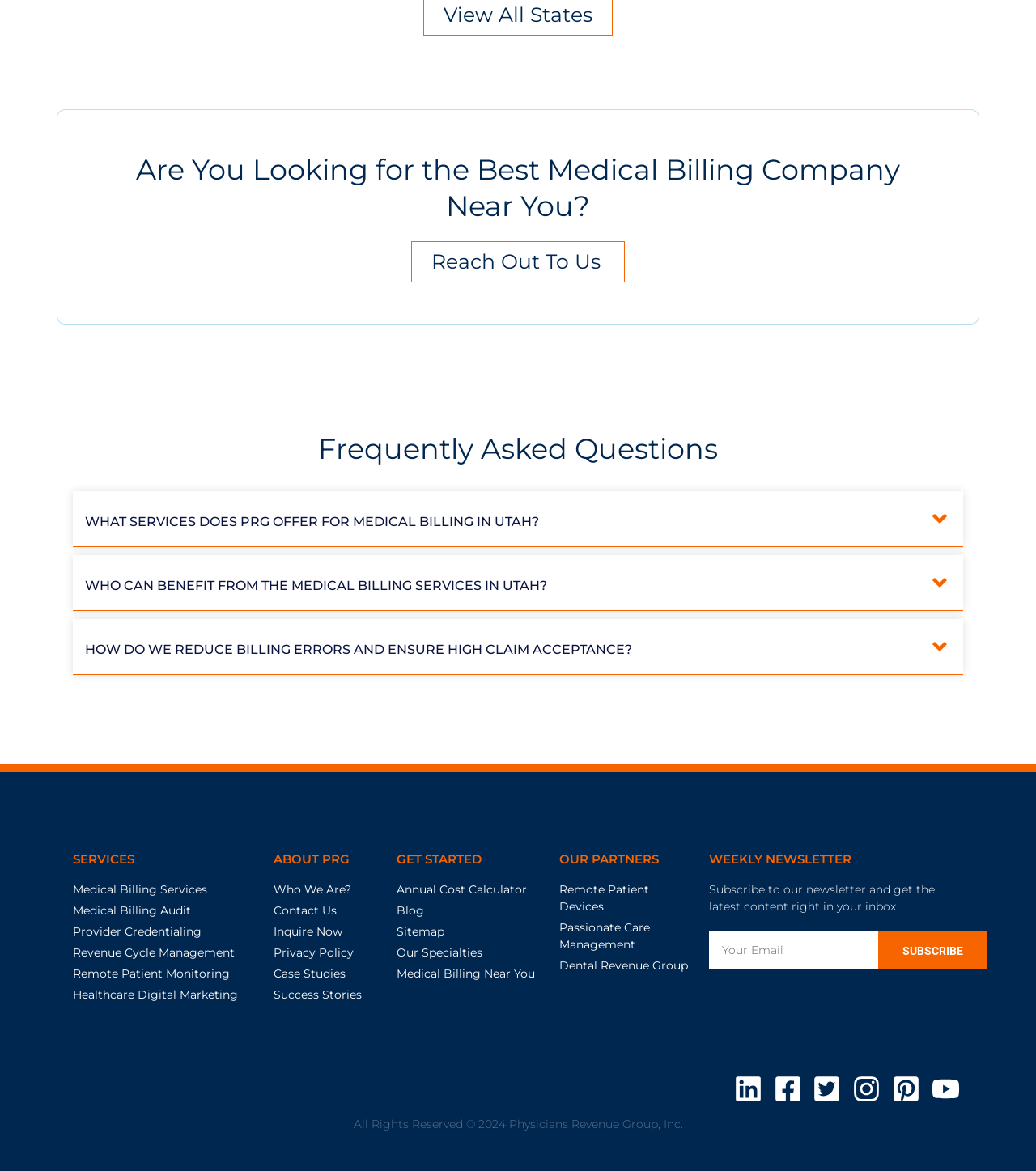Kindly determine the bounding box coordinates of the area that needs to be clicked to fulfill this instruction: "Subscribe to the newsletter".

[0.848, 0.796, 0.953, 0.828]